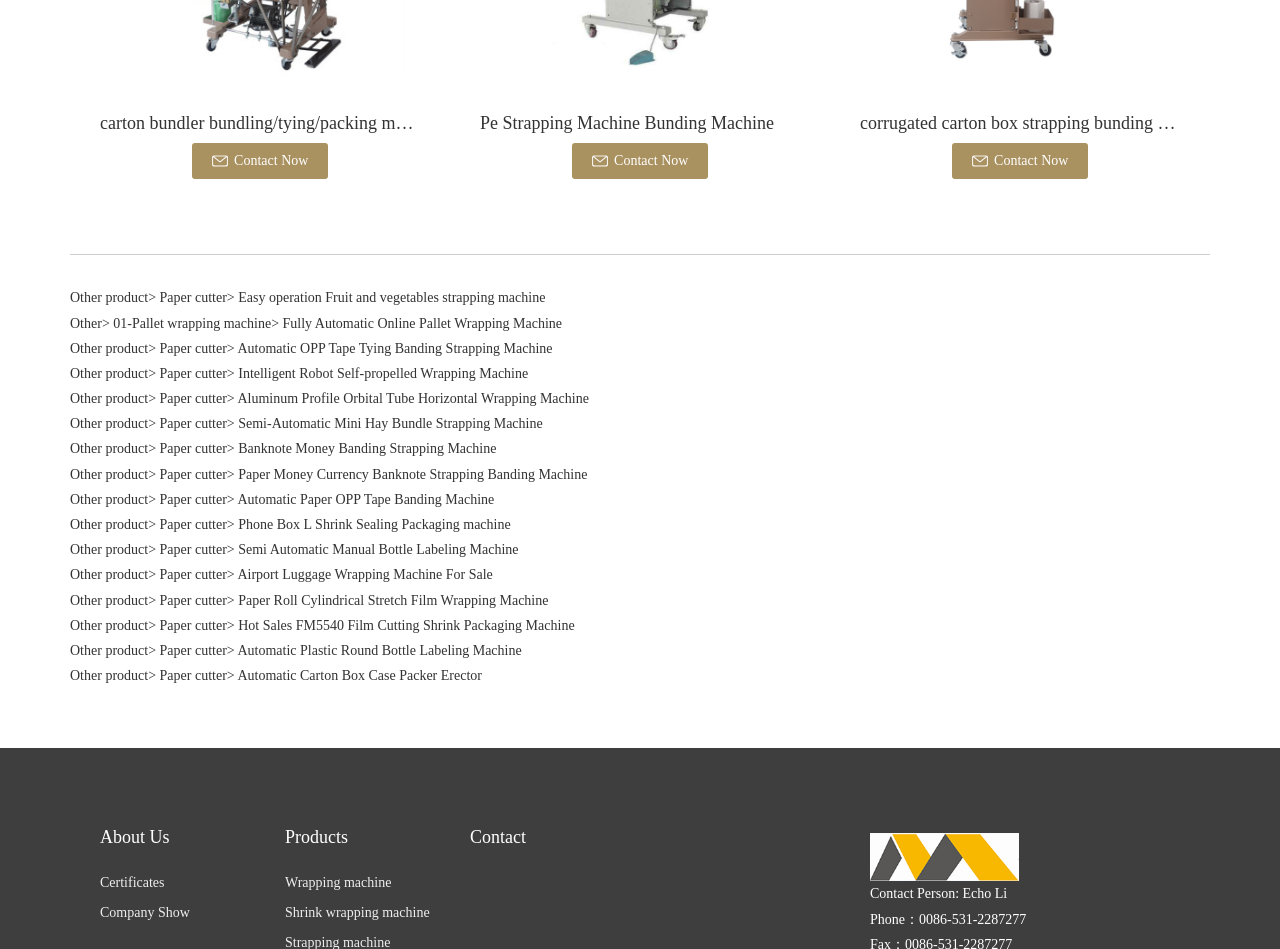Pinpoint the bounding box coordinates of the element that must be clicked to accomplish the following instruction: "View 'Other product'". The coordinates should be in the format of four float numbers between 0 and 1, i.e., [left, top, right, bottom].

[0.055, 0.306, 0.116, 0.322]